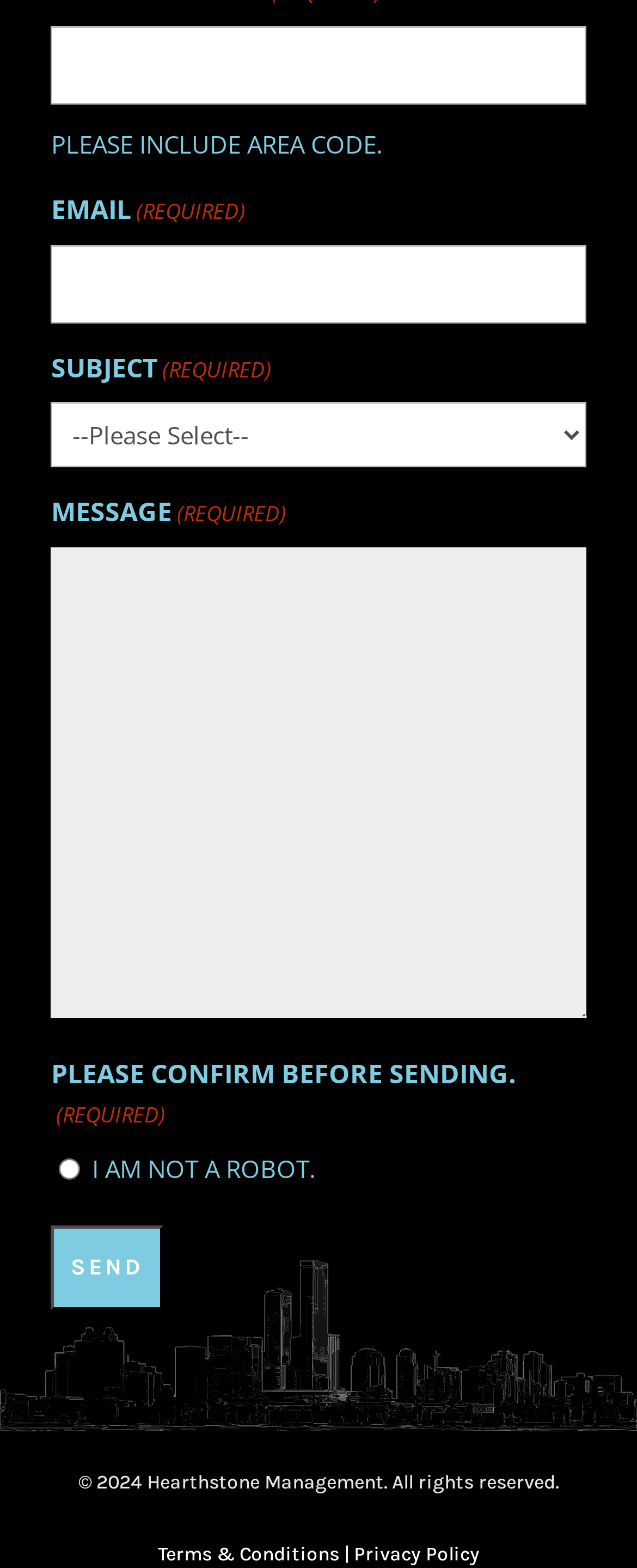Please pinpoint the bounding box coordinates for the region I should click to adhere to this instruction: "Type email address".

[0.08, 0.156, 0.92, 0.206]